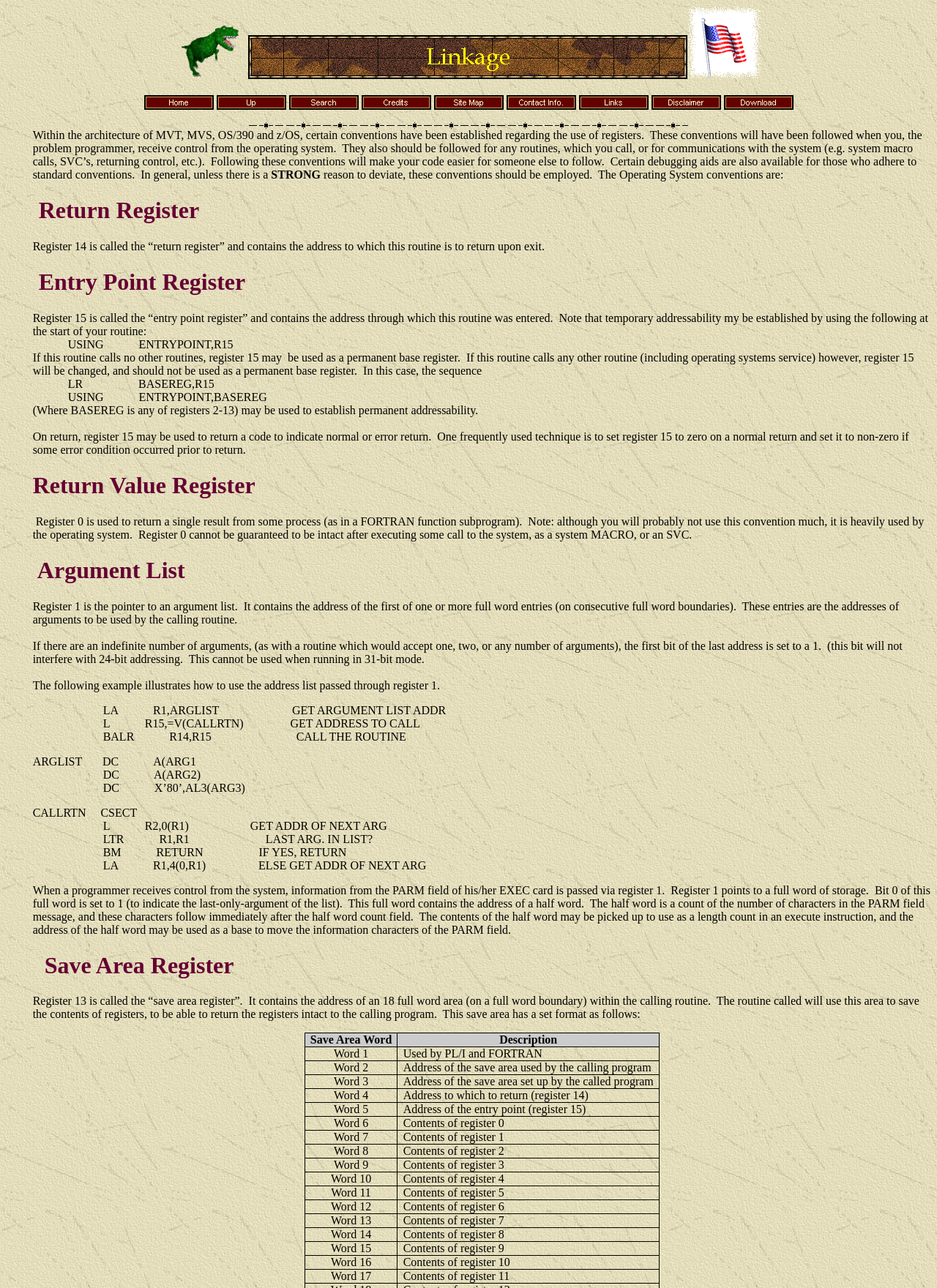What is the purpose of register 15?
Could you please answer the question thoroughly and with as much detail as possible?

According to the webpage, register 15 can be used as a permanent base register if the routine calls no other routines. It is also used to return a code to indicate normal or error return.